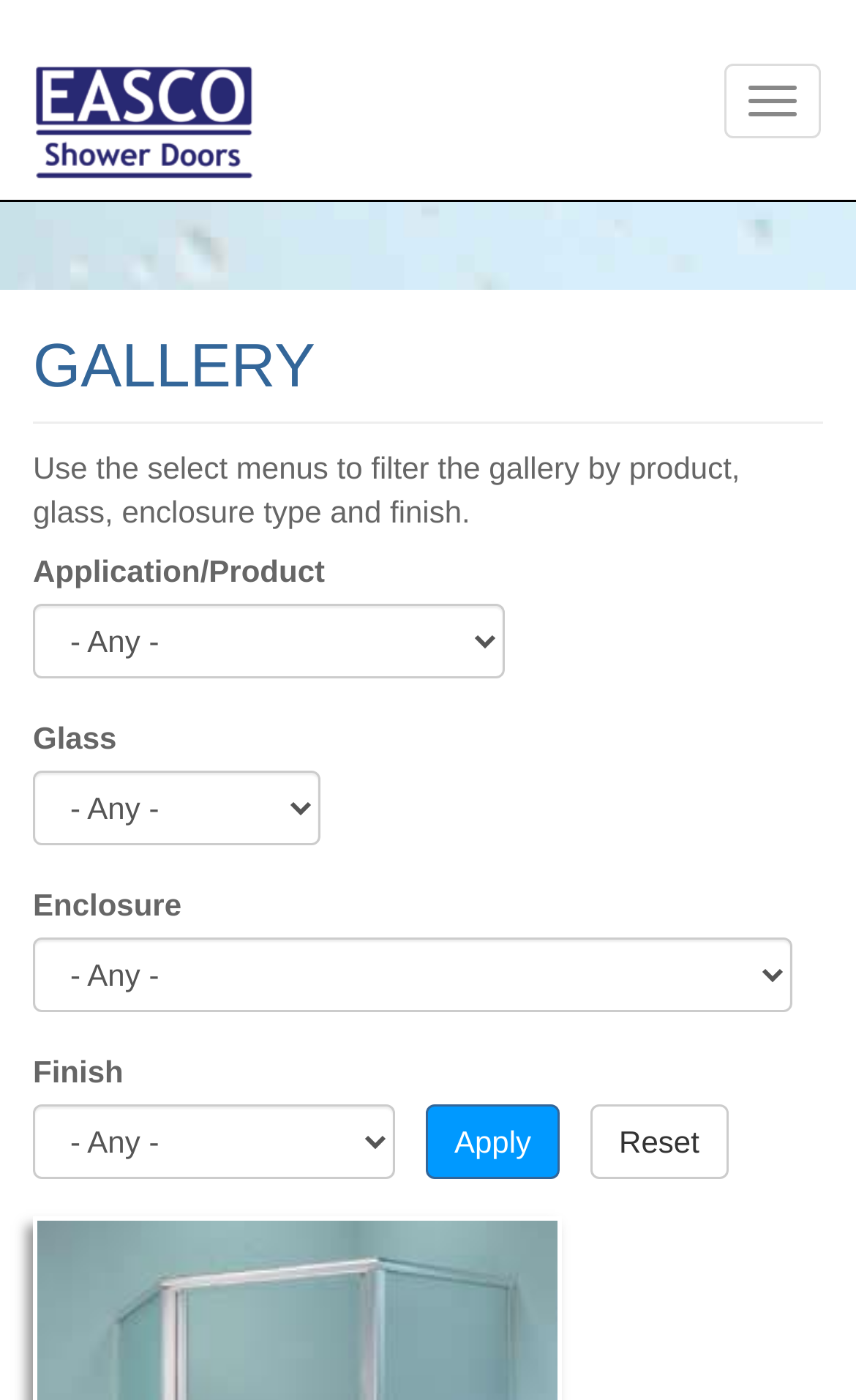Convey a detailed summary of the webpage, mentioning all key elements.

The webpage is a gallery page for EASCO Shower Doors. At the top left, there is a "Skip to main content" link, followed by a "Home" link with a corresponding image. On the top right, there is a "Toggle navigation" button. 

Below these elements, a prominent "GALLERY" heading is centered at the top of the page. 

Under the heading, there is a brief instruction that explains how to use the select menus to filter the gallery by product, glass, enclosure type, and finish. 

Below the instruction, there are four select menus, each with a label: "Application/Product", "Glass", "Enclosure", and "Finish". These menus are aligned to the left and stacked vertically. 

To the right of the select menus, there are two buttons, "Apply" and "Reset", positioned side by side.